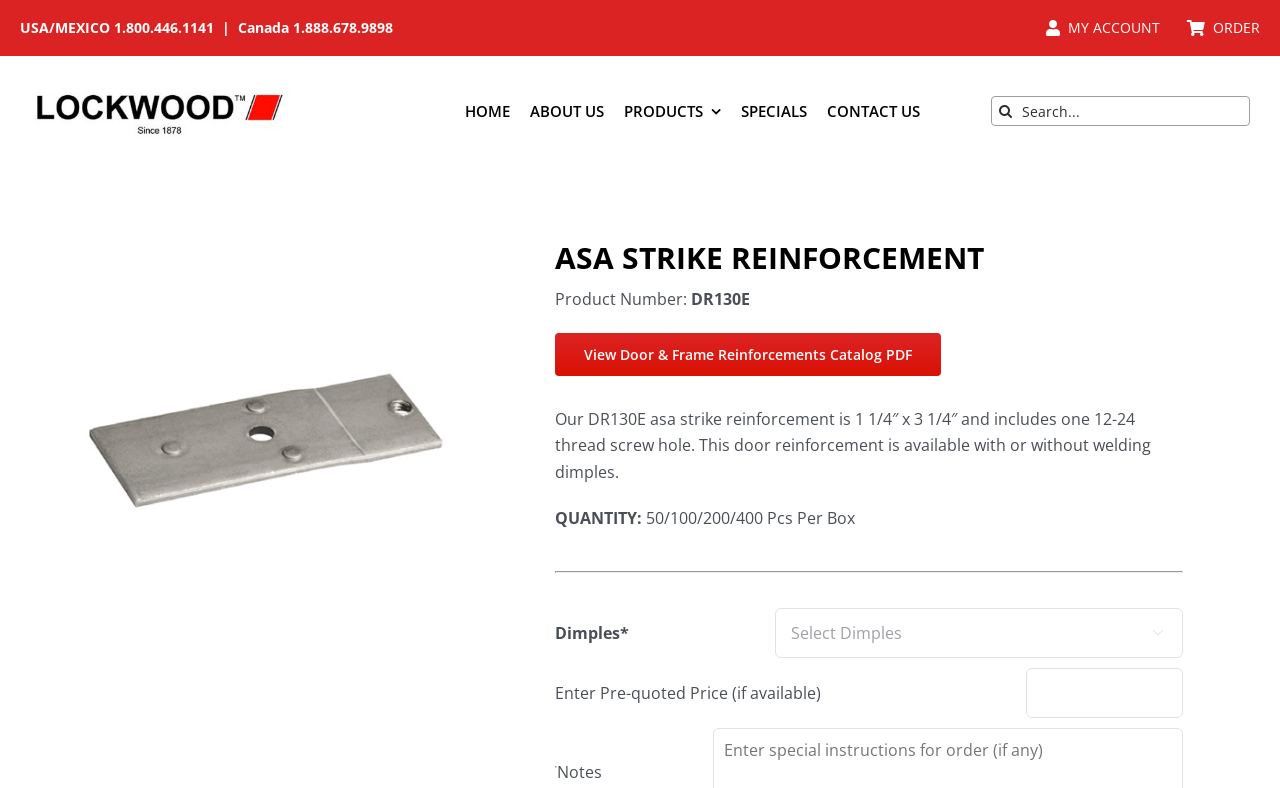Use a single word or phrase to answer the question:
How many options are available for quantity?

4